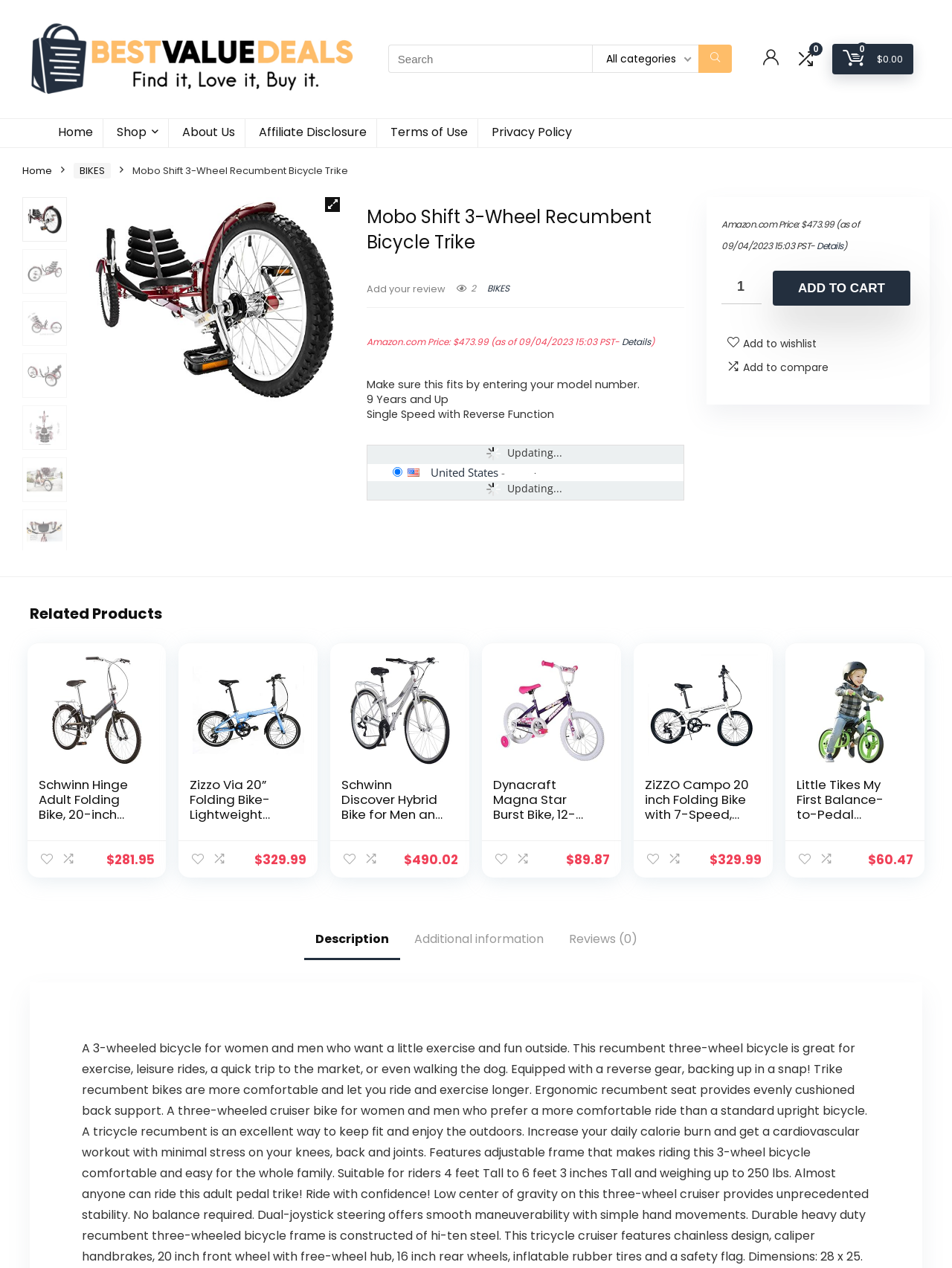Using the provided description Add to cart, find the bounding box coordinates for the UI element. Provide the coordinates in (top-left x, top-left y, bottom-right x, bottom-right y) format, ensuring all values are between 0 and 1.

[0.812, 0.213, 0.956, 0.241]